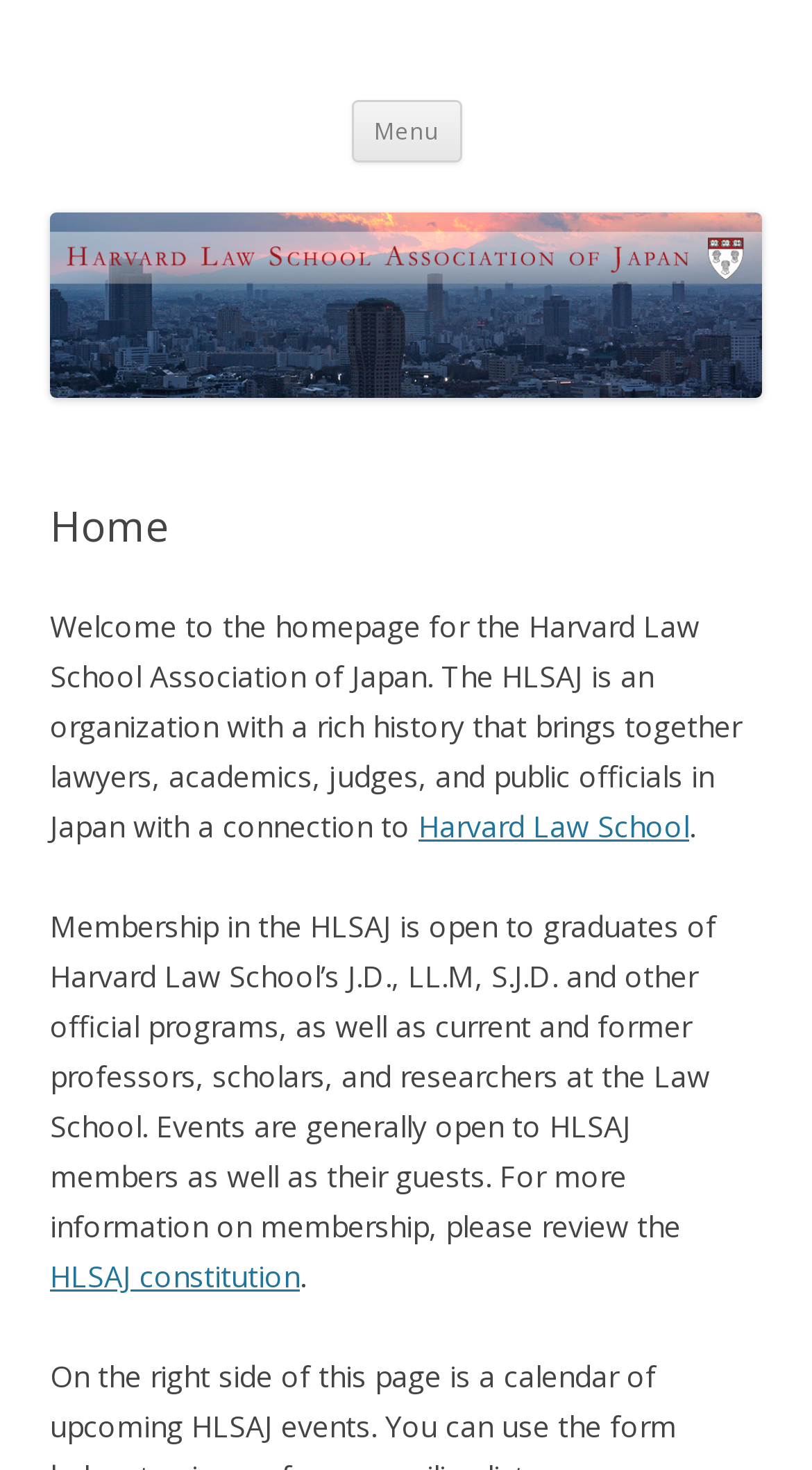Use a single word or phrase to answer the question: 
What is the document that provides more information on membership?

HLSAJ constitution